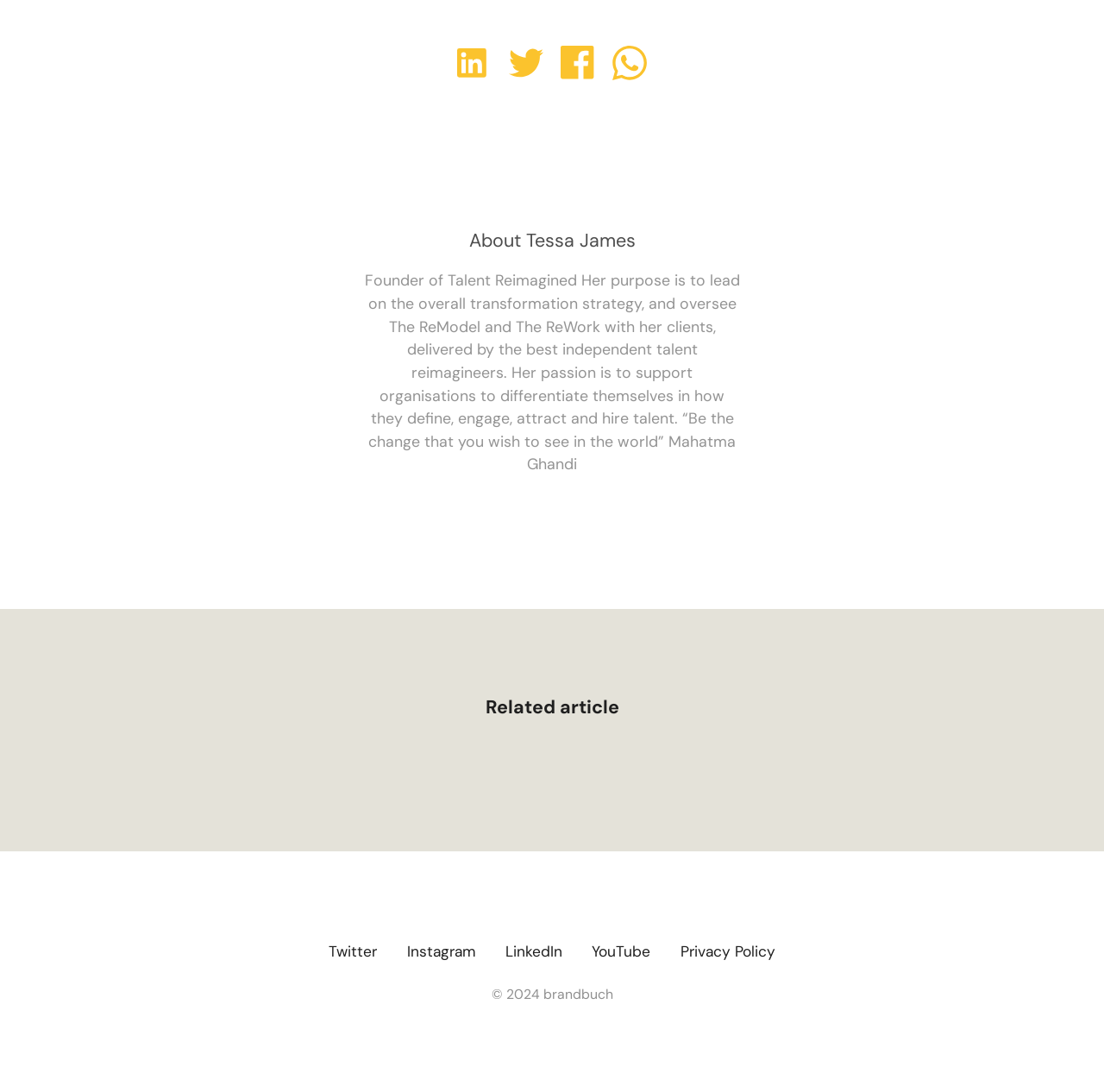Reply to the question with a brief word or phrase: What is the purpose of the founder of Talent Reimagined?

To support organisations